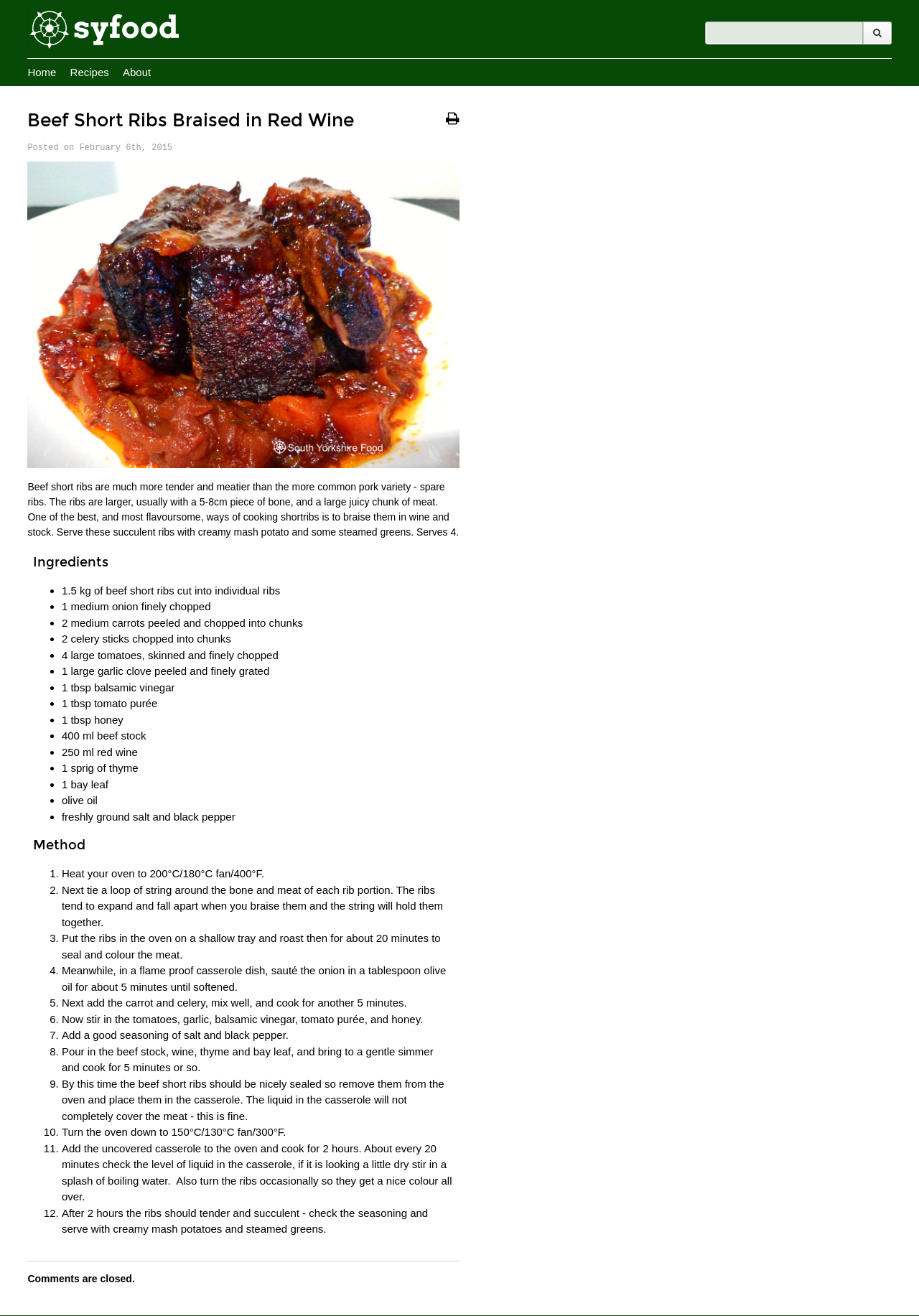What is the purpose of adding the beef stock, wine, thyme, and bay leaf to the casserole?
Refer to the image and offer an in-depth and detailed answer to the question.

According to the method section of the recipe, adding the beef stock, wine, thyme, and bay leaf to the casserole is done to bring the mixture to a gentle simmer and cook for 5 minutes or so.